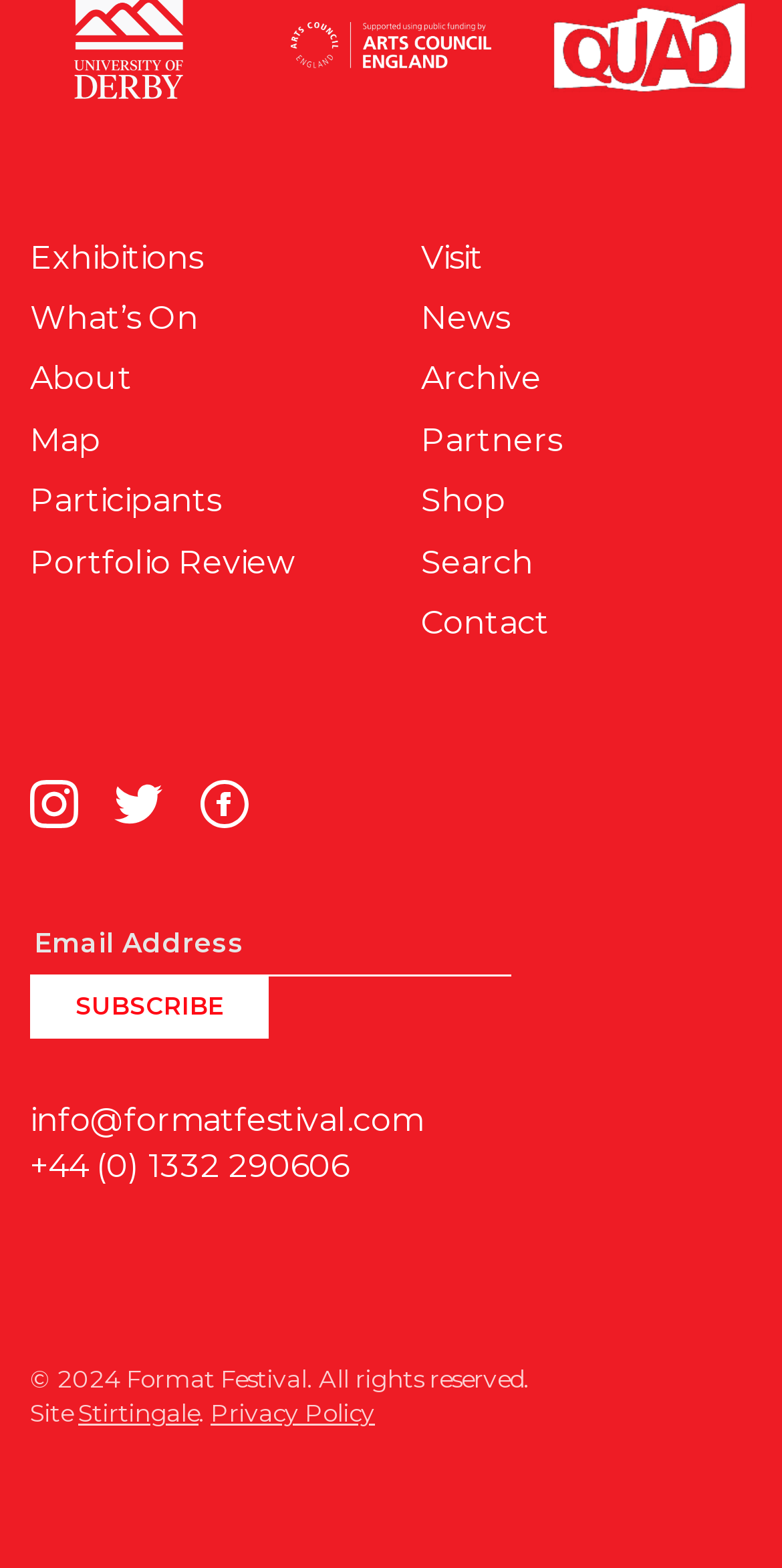Please indicate the bounding box coordinates of the element's region to be clicked to achieve the instruction: "View the 'Portfolio Review' page". Provide the coordinates as four float numbers between 0 and 1, i.e., [left, top, right, bottom].

[0.038, 0.346, 0.377, 0.37]